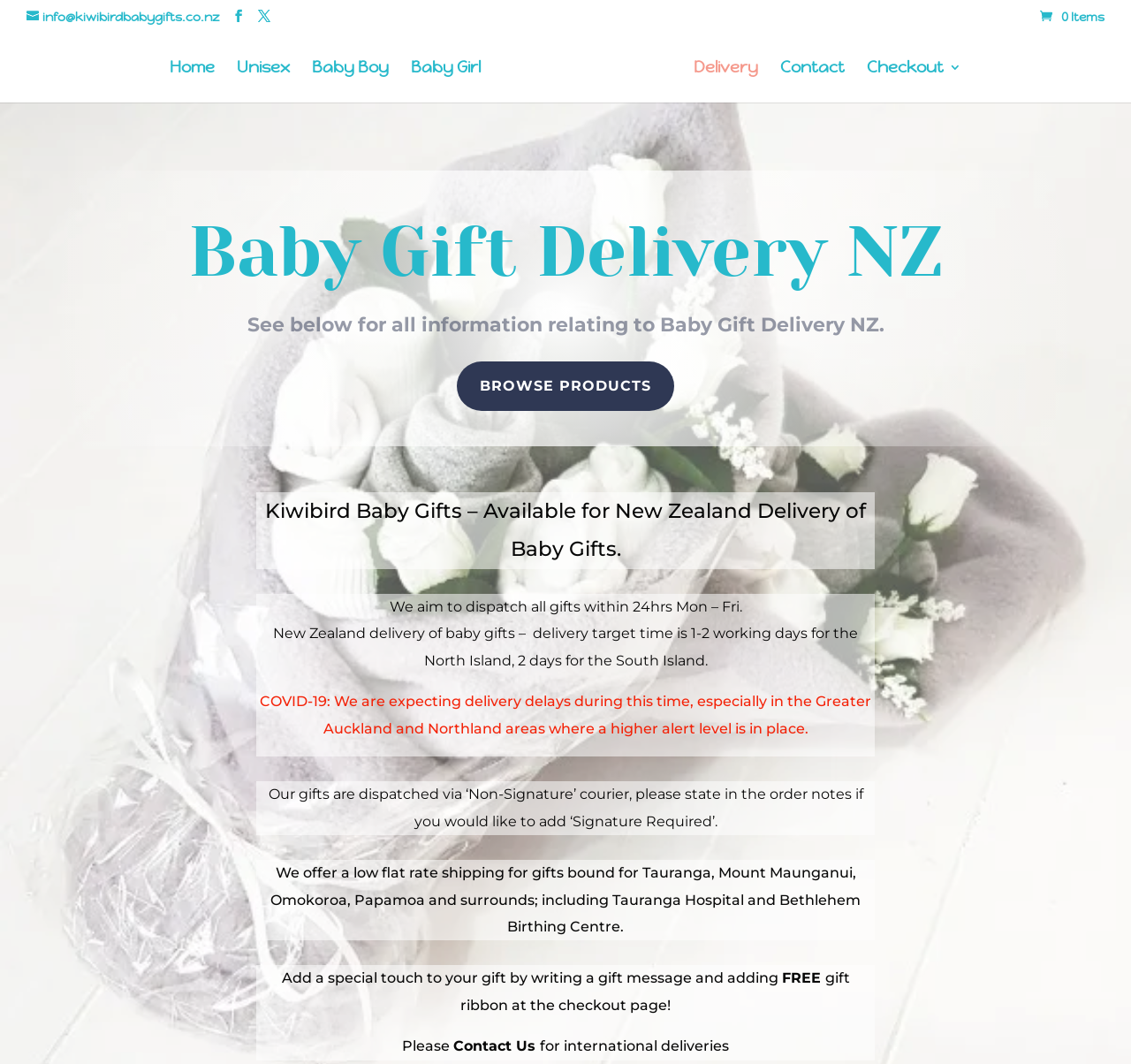Given the webpage screenshot and the description, determine the bounding box coordinates (top-left x, top-left y, bottom-right x, bottom-right y) that define the location of the UI element matching this description: 0 Items

[0.92, 0.008, 0.977, 0.023]